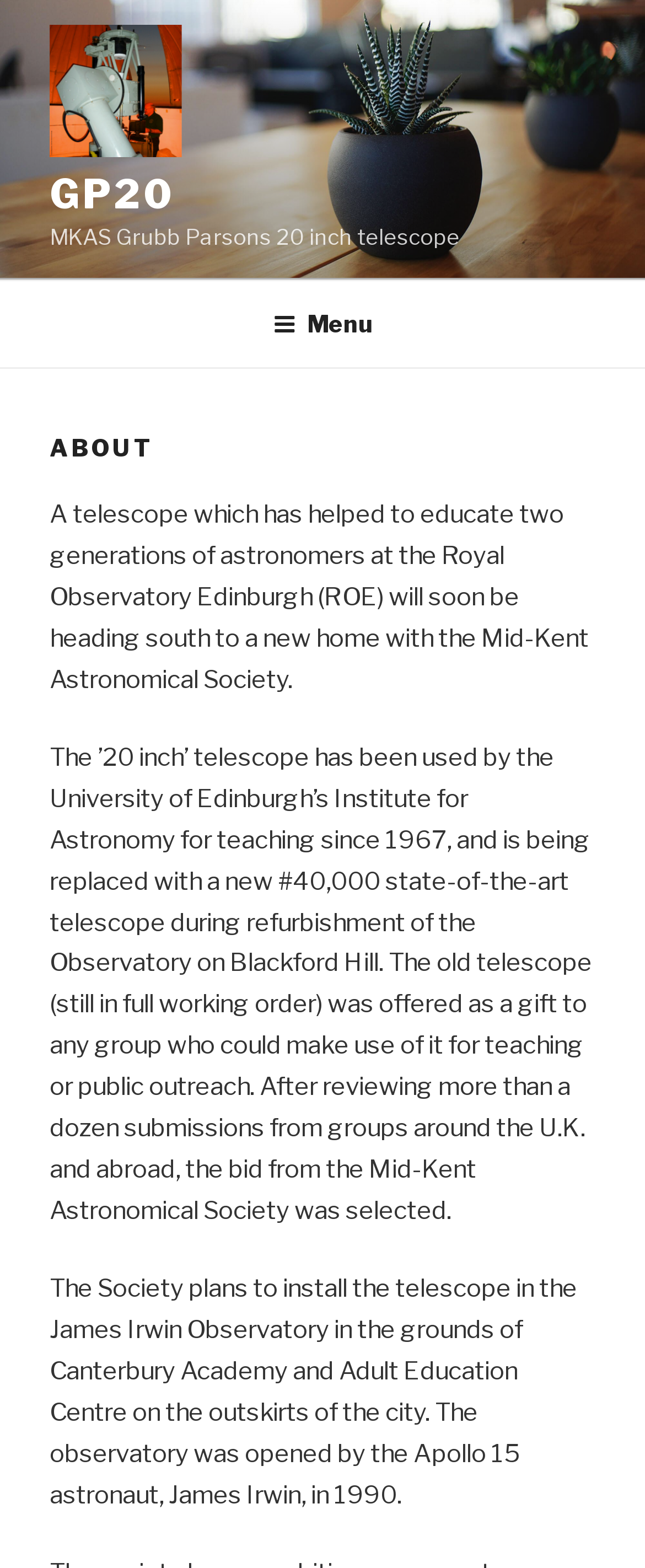Please examine the image and answer the question with a detailed explanation:
Who opened the James Irwin Observatory?

The static text element at the bottom of the page mentions that 'the observatory was opened by the Apollo 15 astronaut, James Irwin, in 1990', indicating that James Irwin was the person who opened the observatory.